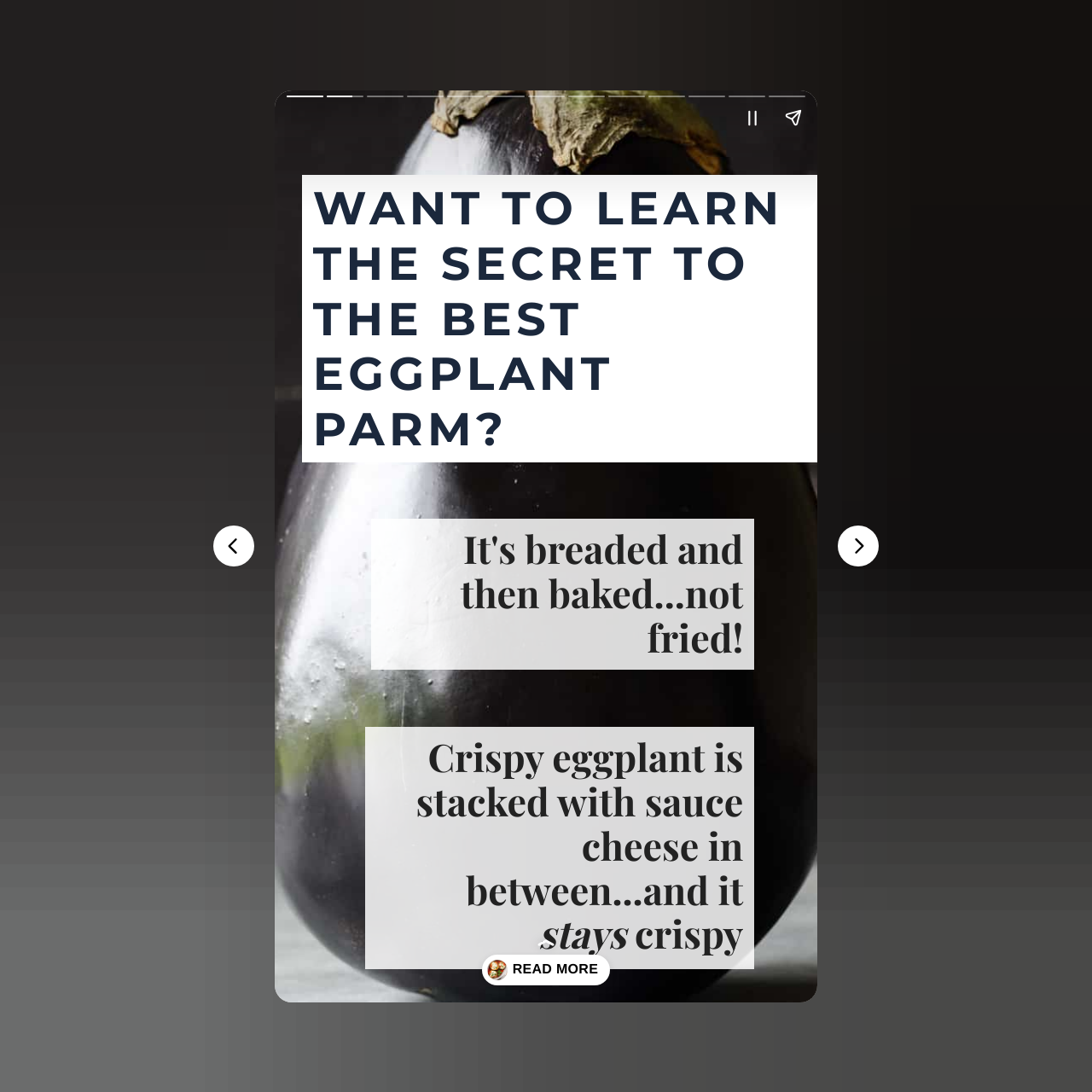Utilize the information from the image to answer the question in detail:
What is the color of the background?

Based on the bounding box coordinates of the canvas element, which covers the entire webpage, I infer that the background color is white.